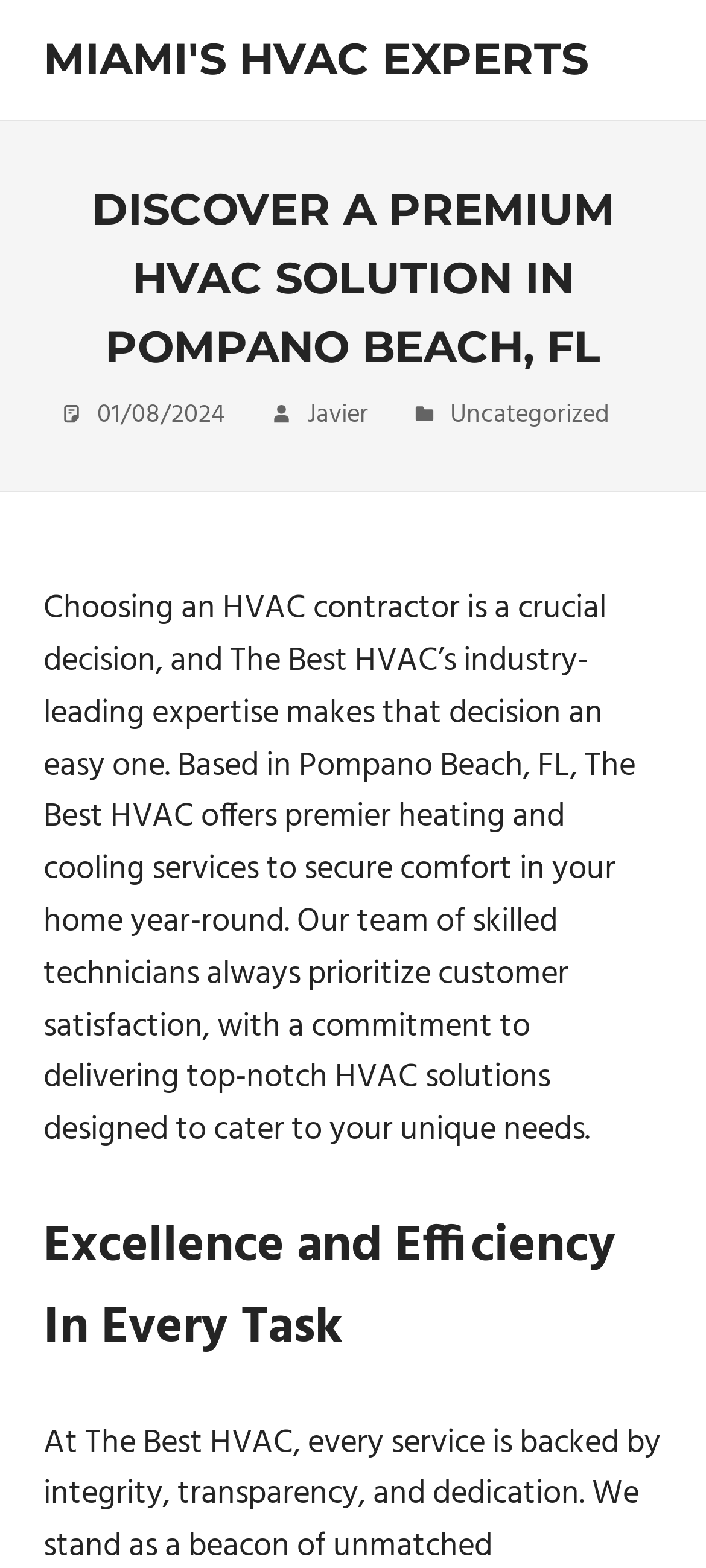What language is spoken besides English?
Provide an in-depth and detailed explanation in response to the question.

I inferred this answer by looking at the StaticText element 'Se Habla Espanol' which translates to 'We speak Spanish' in English, indicating that the website also caters to Spanish-speaking customers.